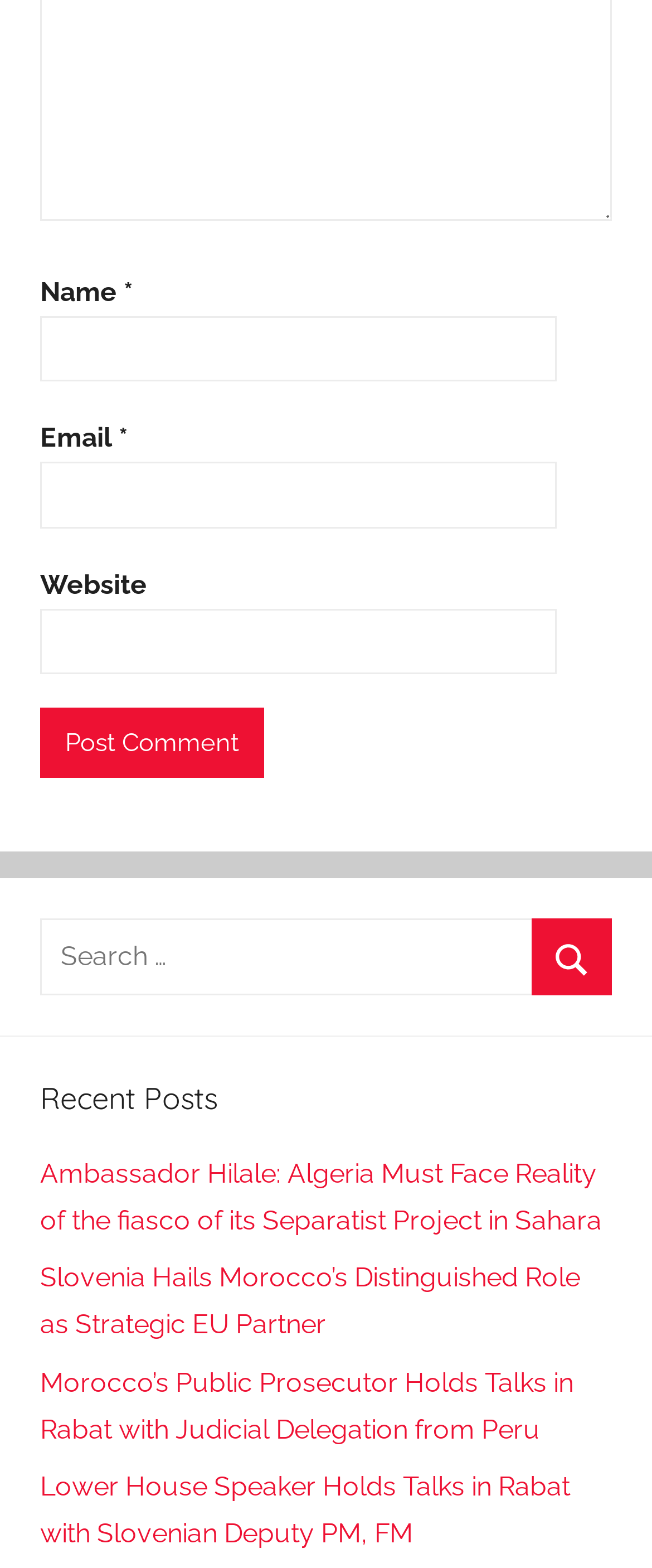Is the website field required in the comment form?
Examine the webpage screenshot and provide an in-depth answer to the question.

The website field is not required in the comment form because the textbox element with the placeholder 'Website' does not have the 'required' attribute, unlike the 'Name' and 'Email' fields.